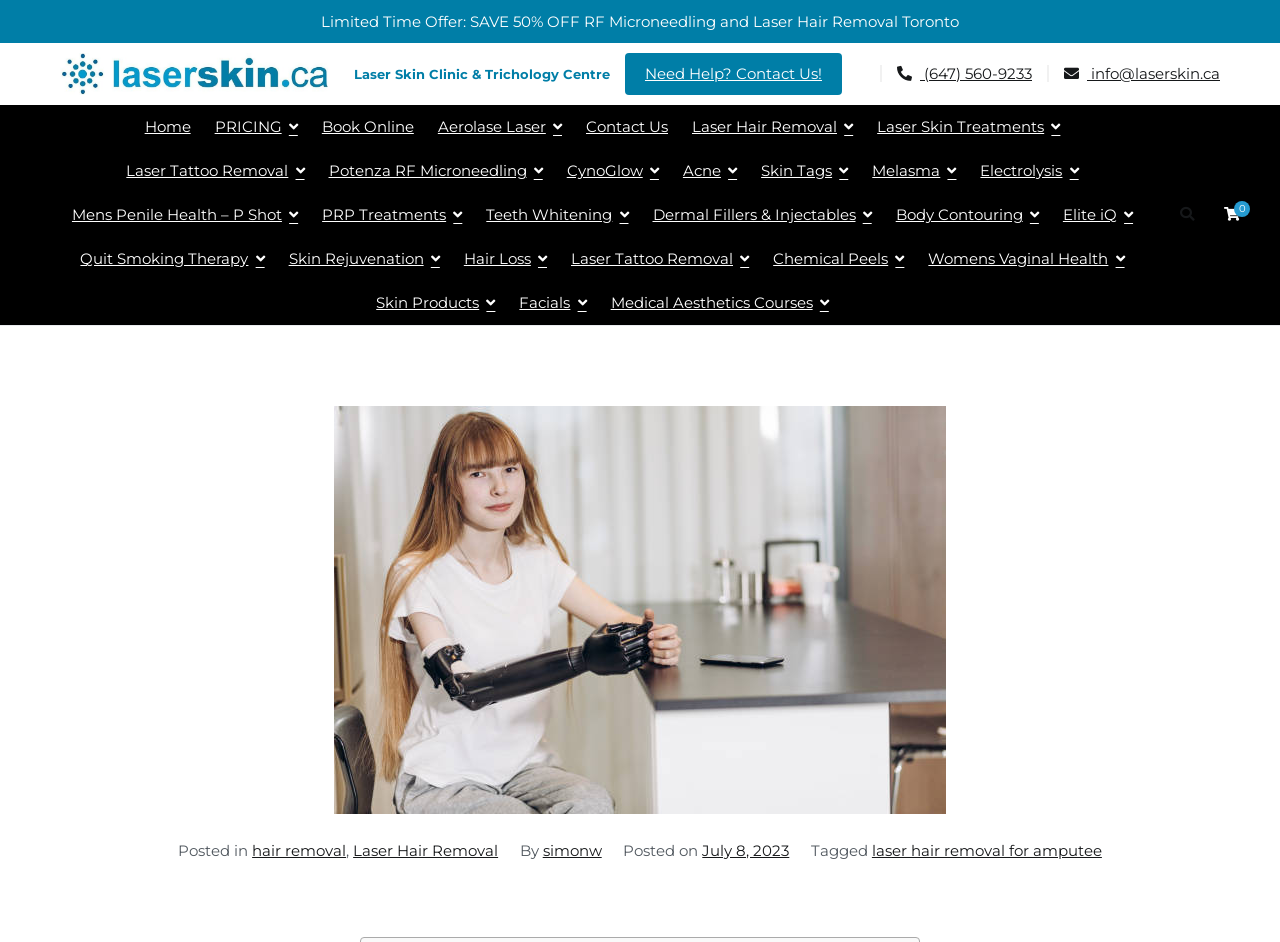Determine the bounding box of the UI element mentioned here: "Home". The coordinates must be in the format [left, top, right, bottom] with values ranging from 0 to 1.

[0.113, 0.12, 0.149, 0.15]